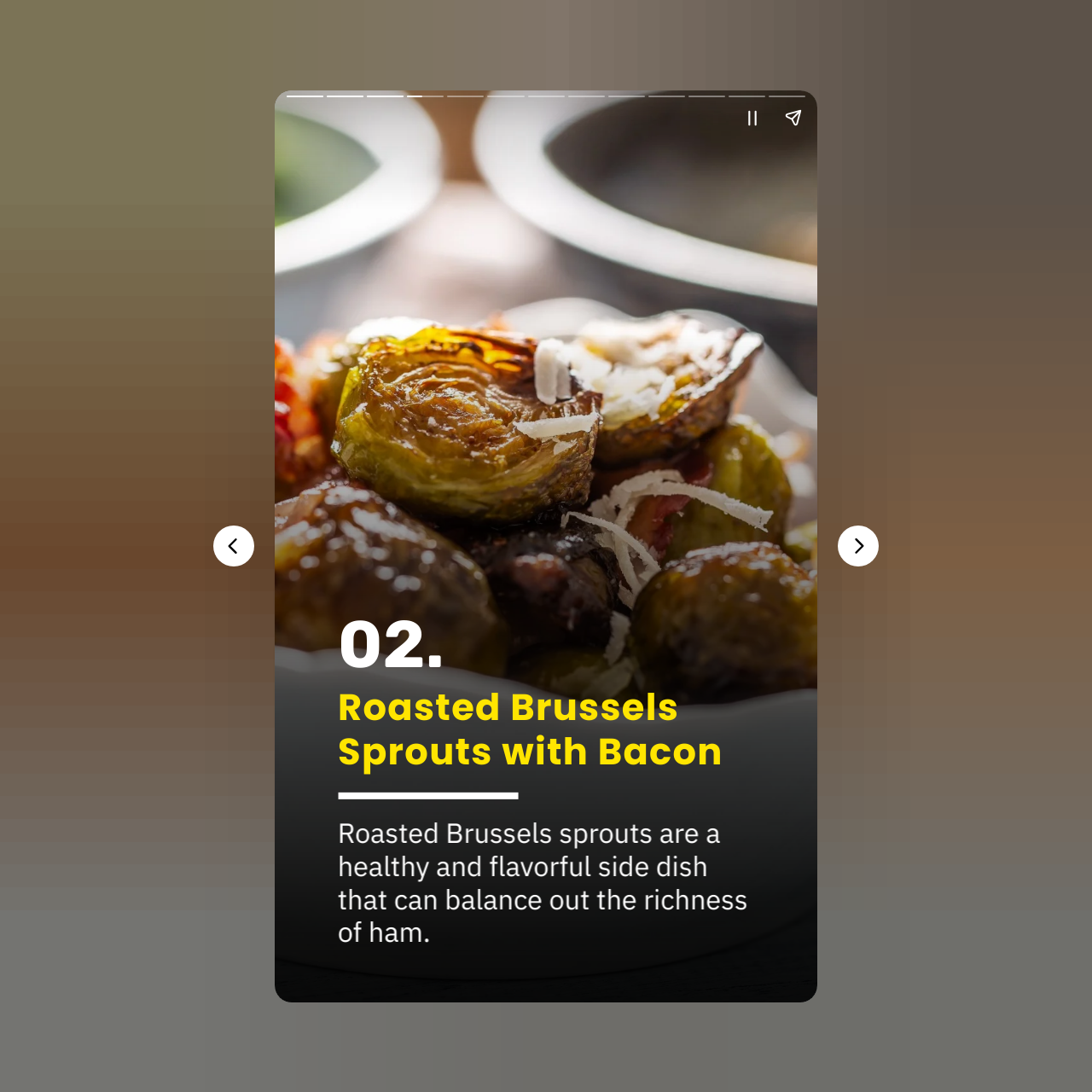Please respond in a single word or phrase: 
How many sections are there on the webpage?

3